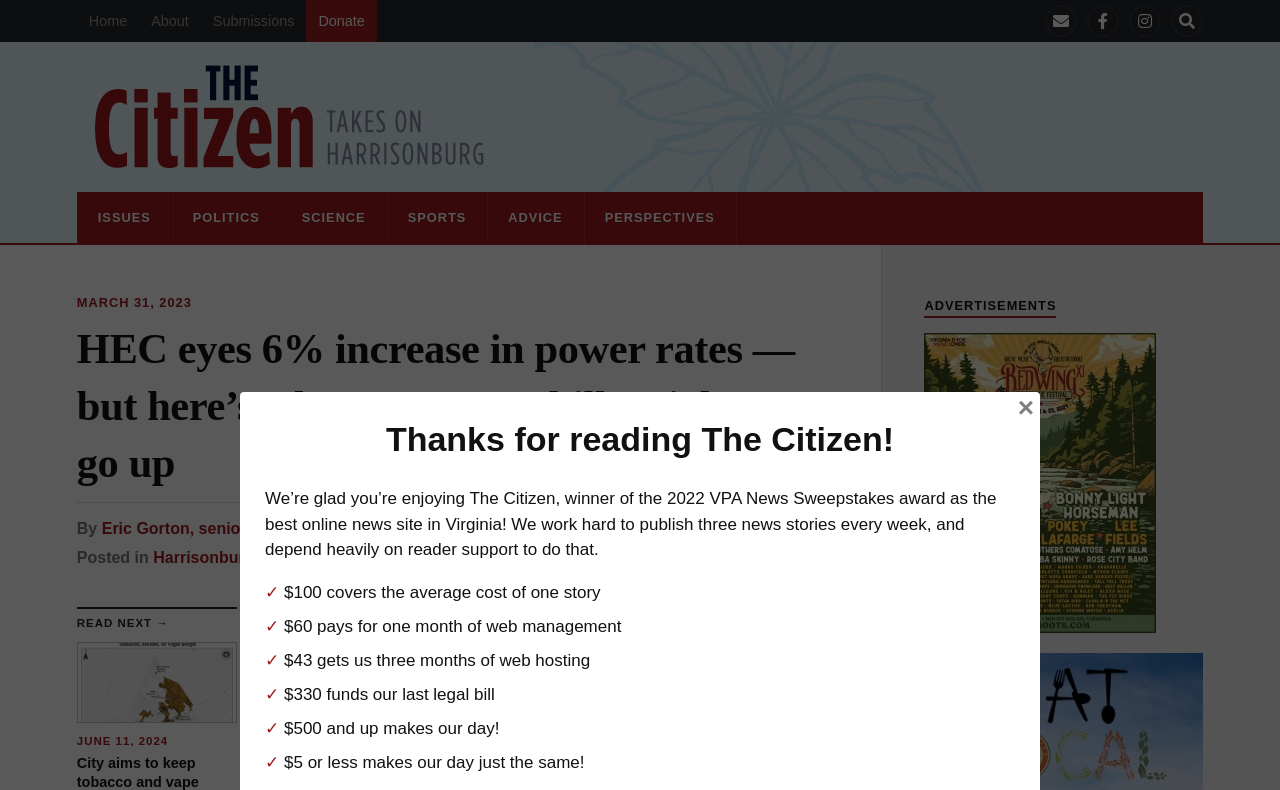Provide the bounding box coordinates of the HTML element this sentence describes: "March 31, 2023".

[0.06, 0.374, 0.15, 0.393]